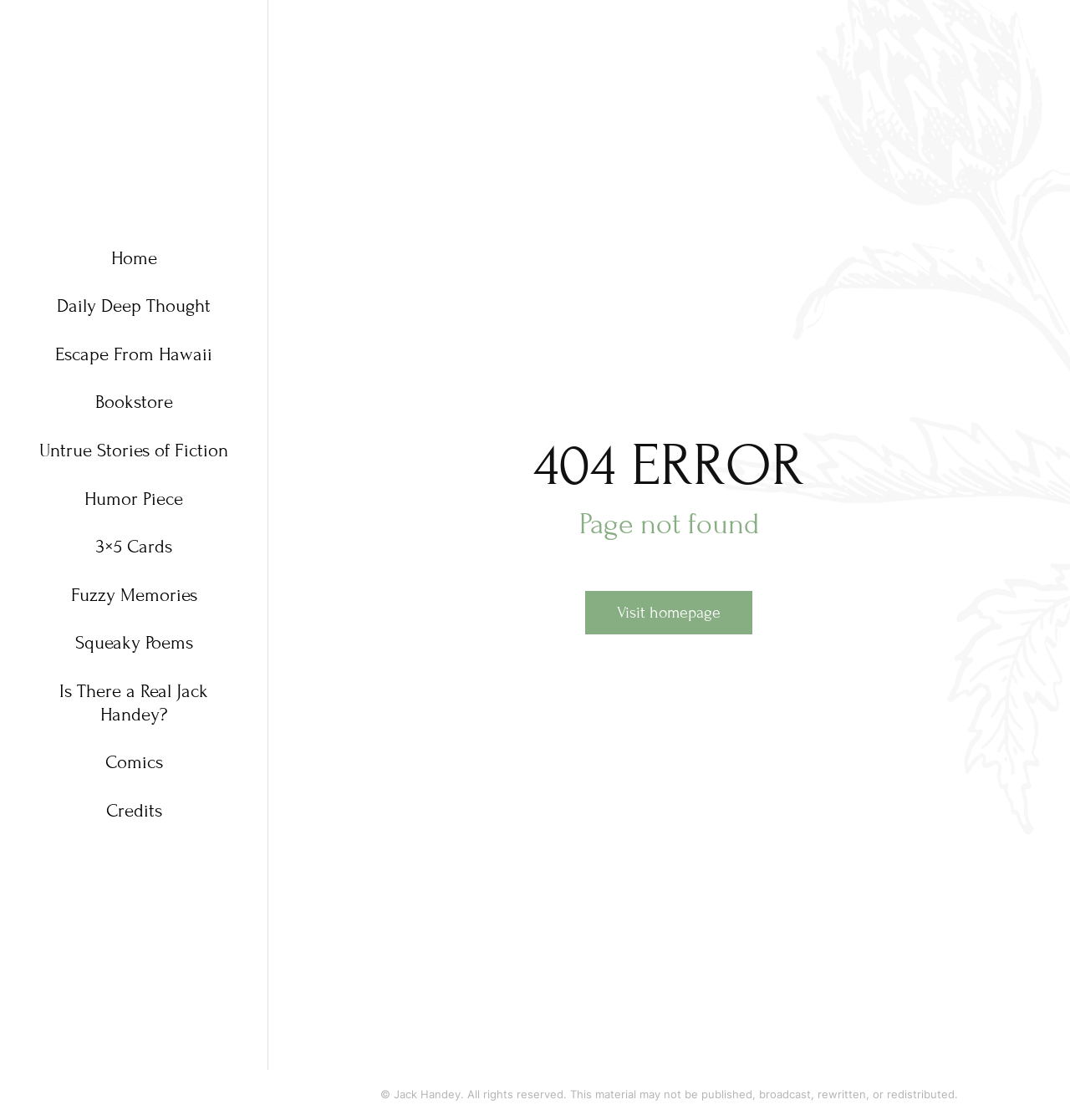From the image, can you give a detailed response to the question below:
What is the purpose of the 'Go to Top' link?

The 'Go to Top' link is located at the bottom of the page, as indicated by the bounding box coordinates [0.952, 0.91, 0.984, 0.94], and its purpose is to allow users to quickly scroll to the top of the page.